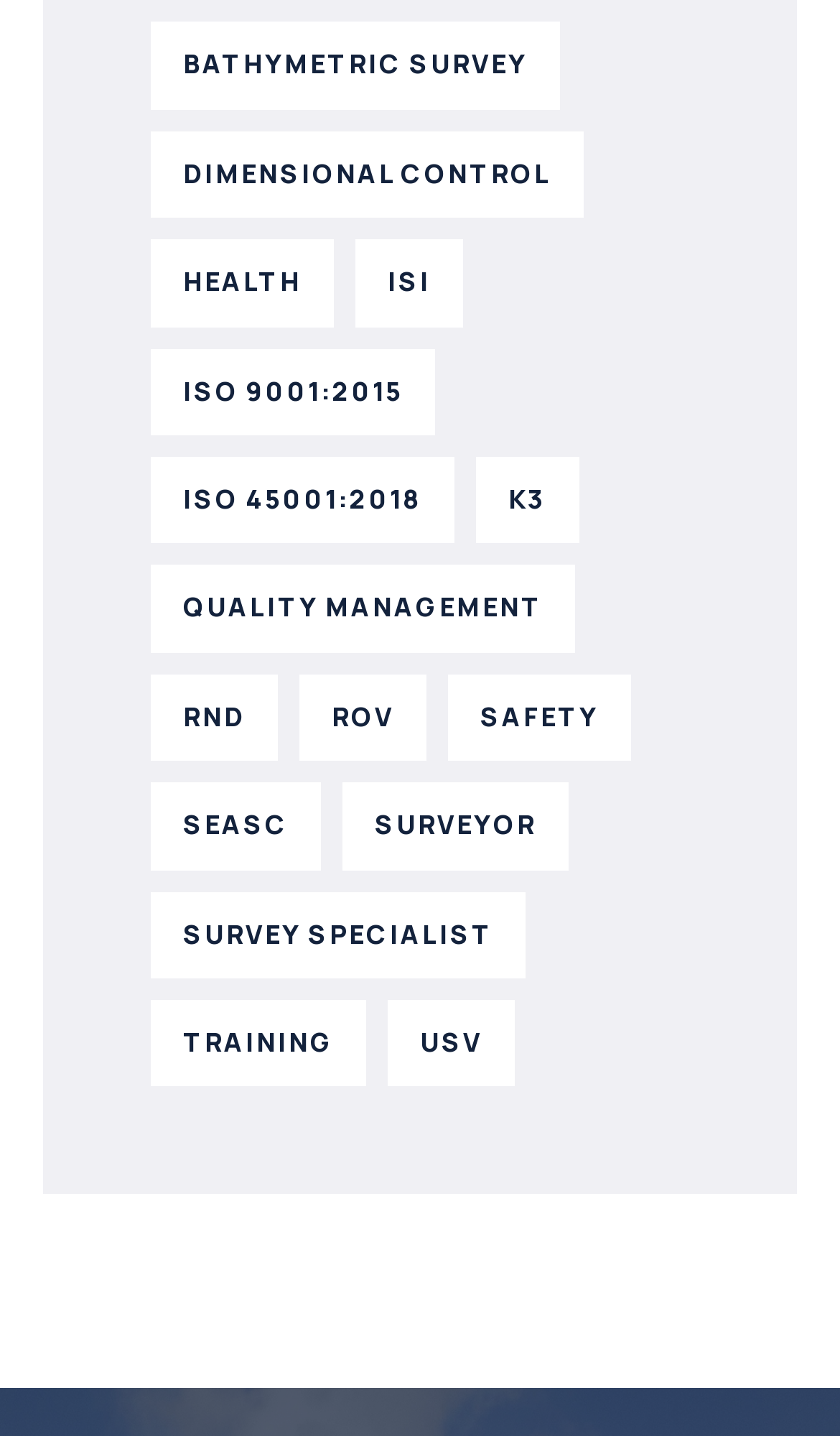Identify the bounding box coordinates of the element that should be clicked to fulfill this task: "View Bathymetric Survey". The coordinates should be provided as four float numbers between 0 and 1, i.e., [left, top, right, bottom].

[0.179, 0.016, 0.667, 0.076]